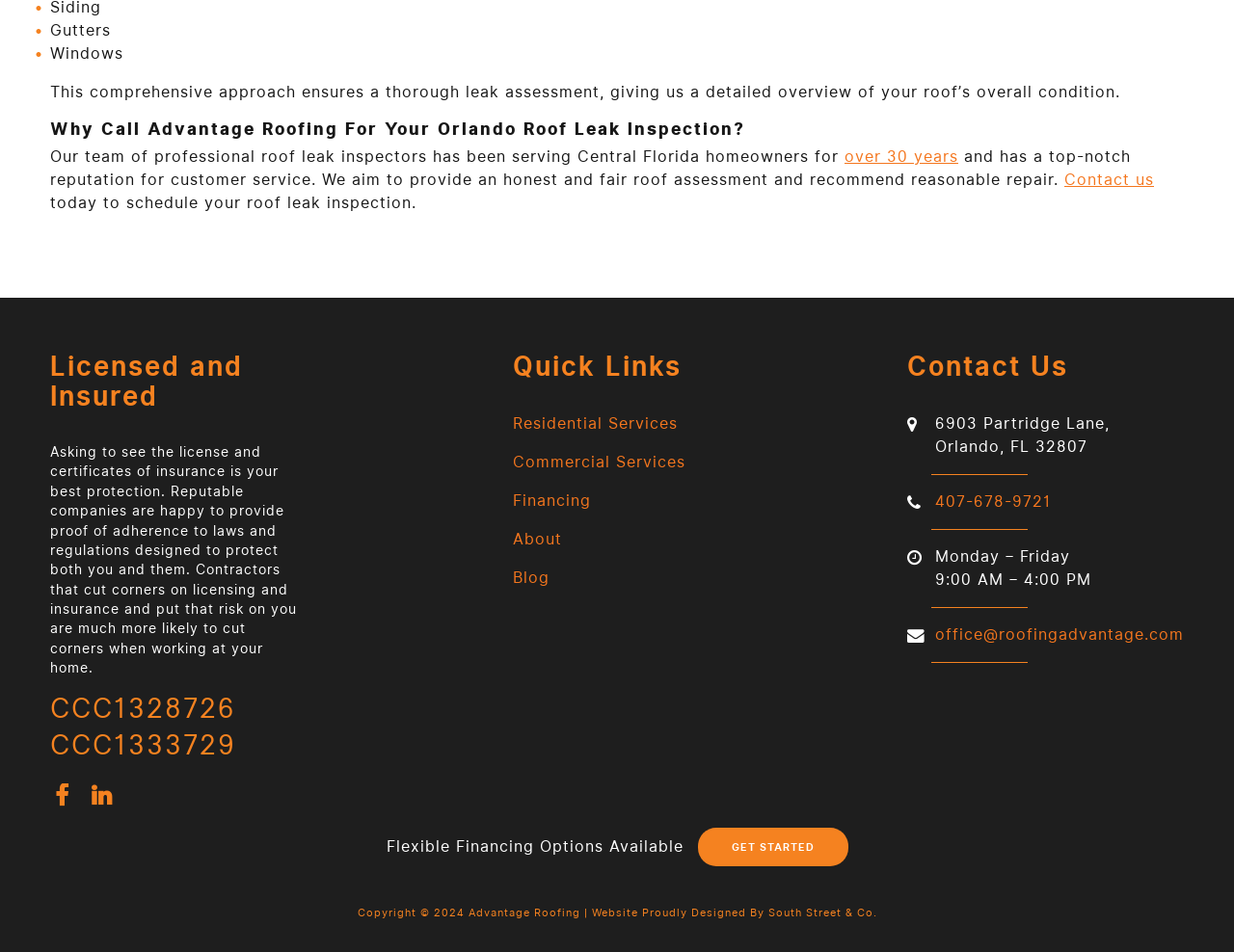Please locate the UI element described by "Home" and provide its bounding box coordinates.

None